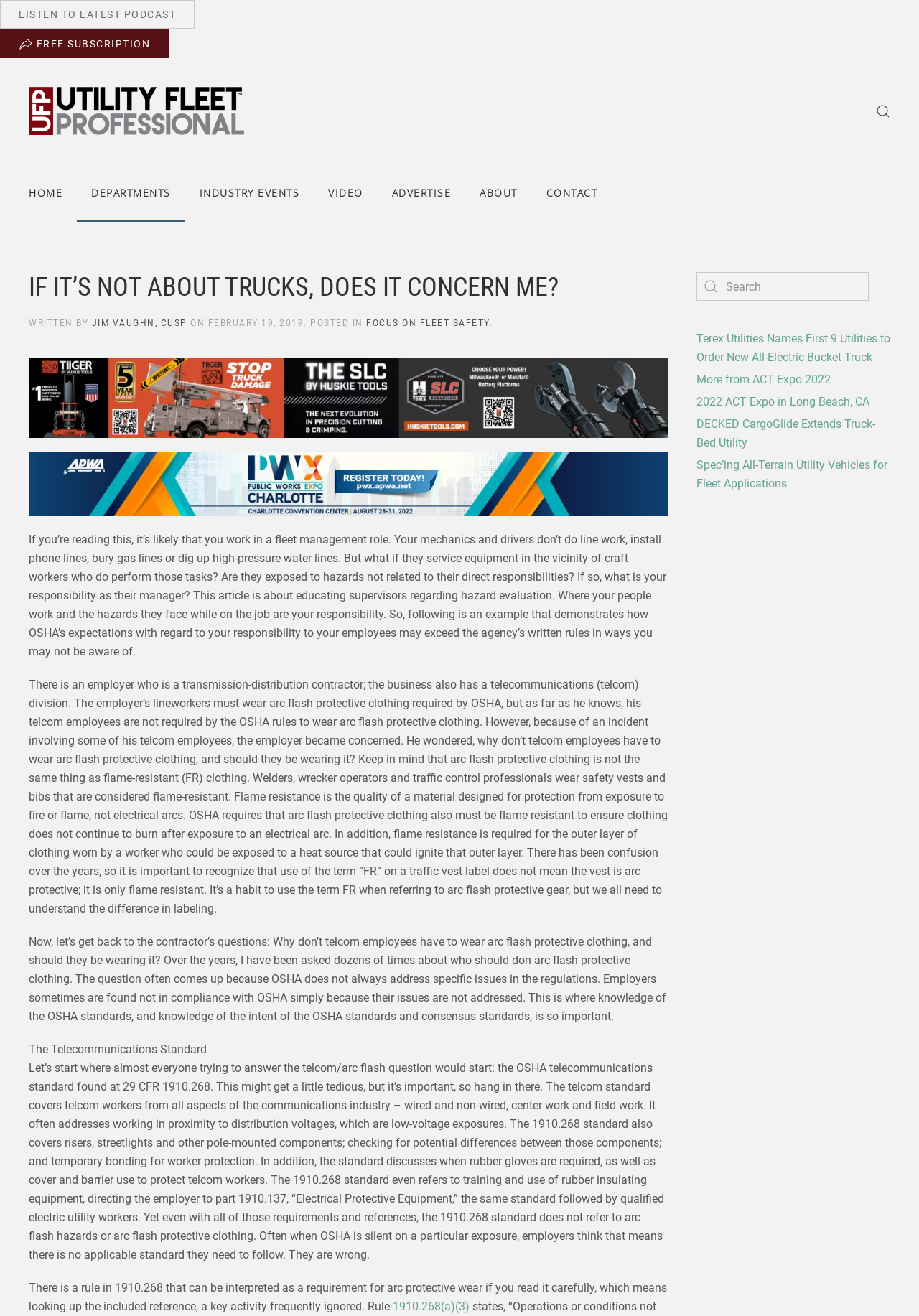What is the topic of the article?
Using the image, answer in one word or phrase.

Fleet safety